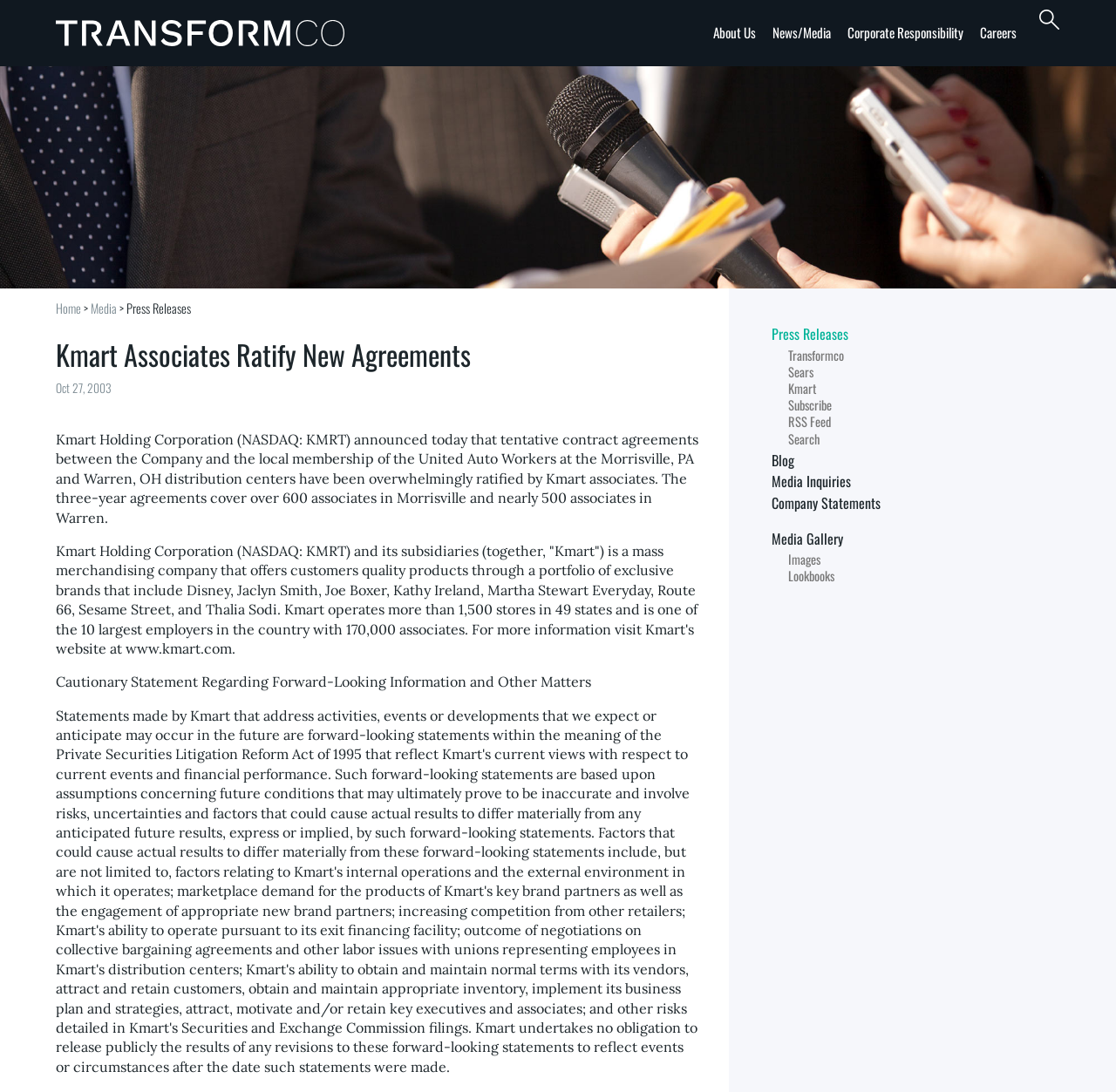Determine the bounding box coordinates of the clickable area required to perform the following instruction: "Subscribe to RSS Feed". The coordinates should be represented as four float numbers between 0 and 1: [left, top, right, bottom].

[0.7, 0.378, 0.745, 0.395]